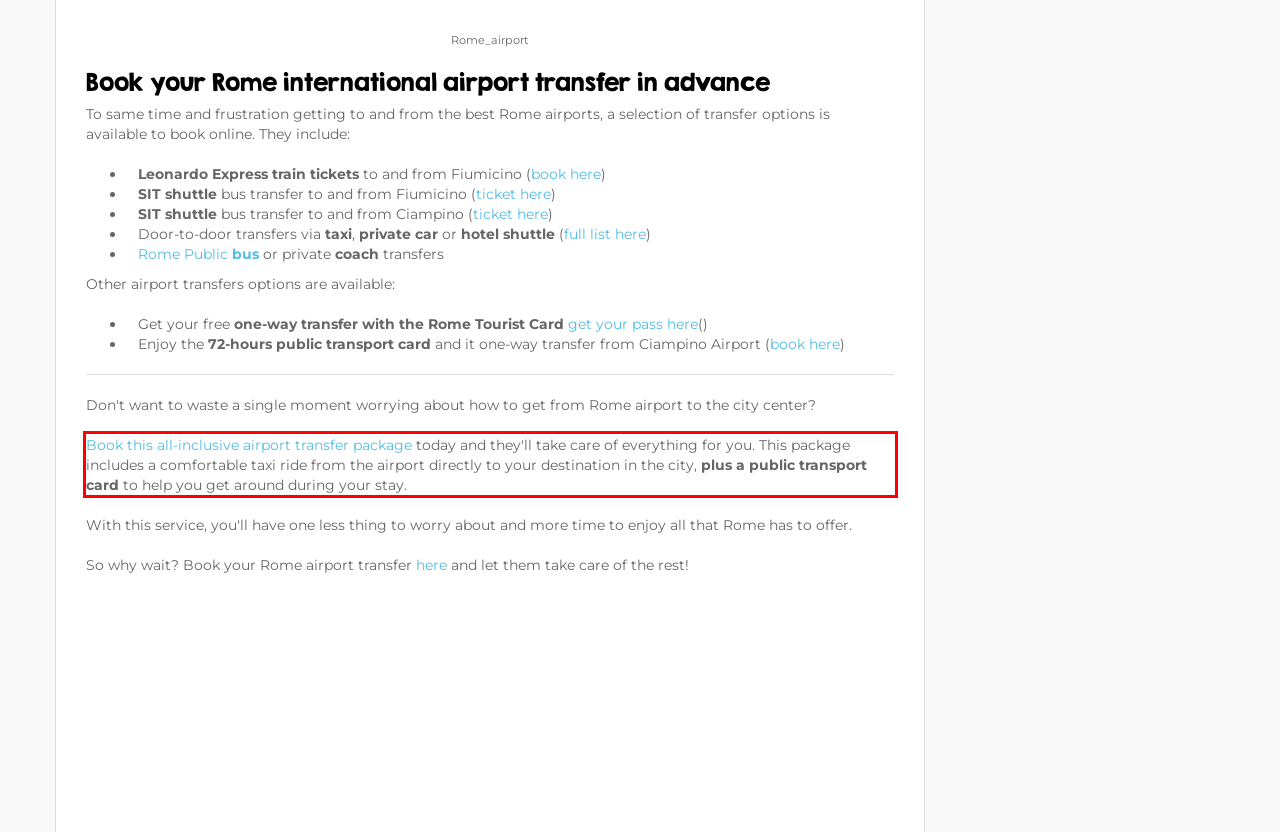In the screenshot of the webpage, find the red bounding box and perform OCR to obtain the text content restricted within this red bounding box.

Book this all-inclusive airport transfer package today and they'll take care of everything for you. This package includes a comfortable taxi ride from the airport directly to your destination in the city, plus a public transport card to help you get around during your stay.